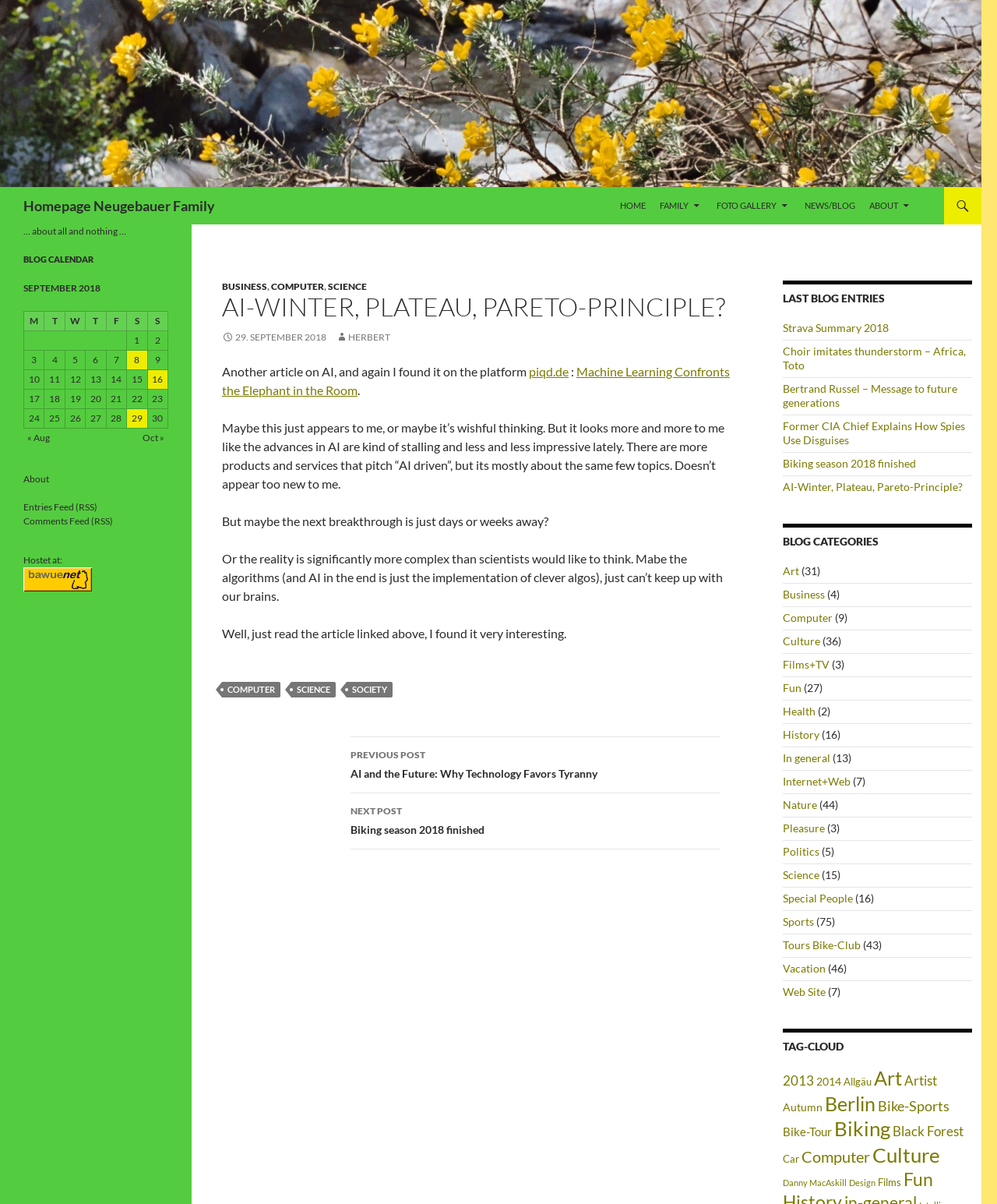With reference to the screenshot, provide a detailed response to the question below:
What is the topic of the blog post linked to 'piqd.de'?

I determined the topic of the linked blog post by looking at the text surrounding the link, which says 'Machine Learning Confronts the Elephant in the Room'.